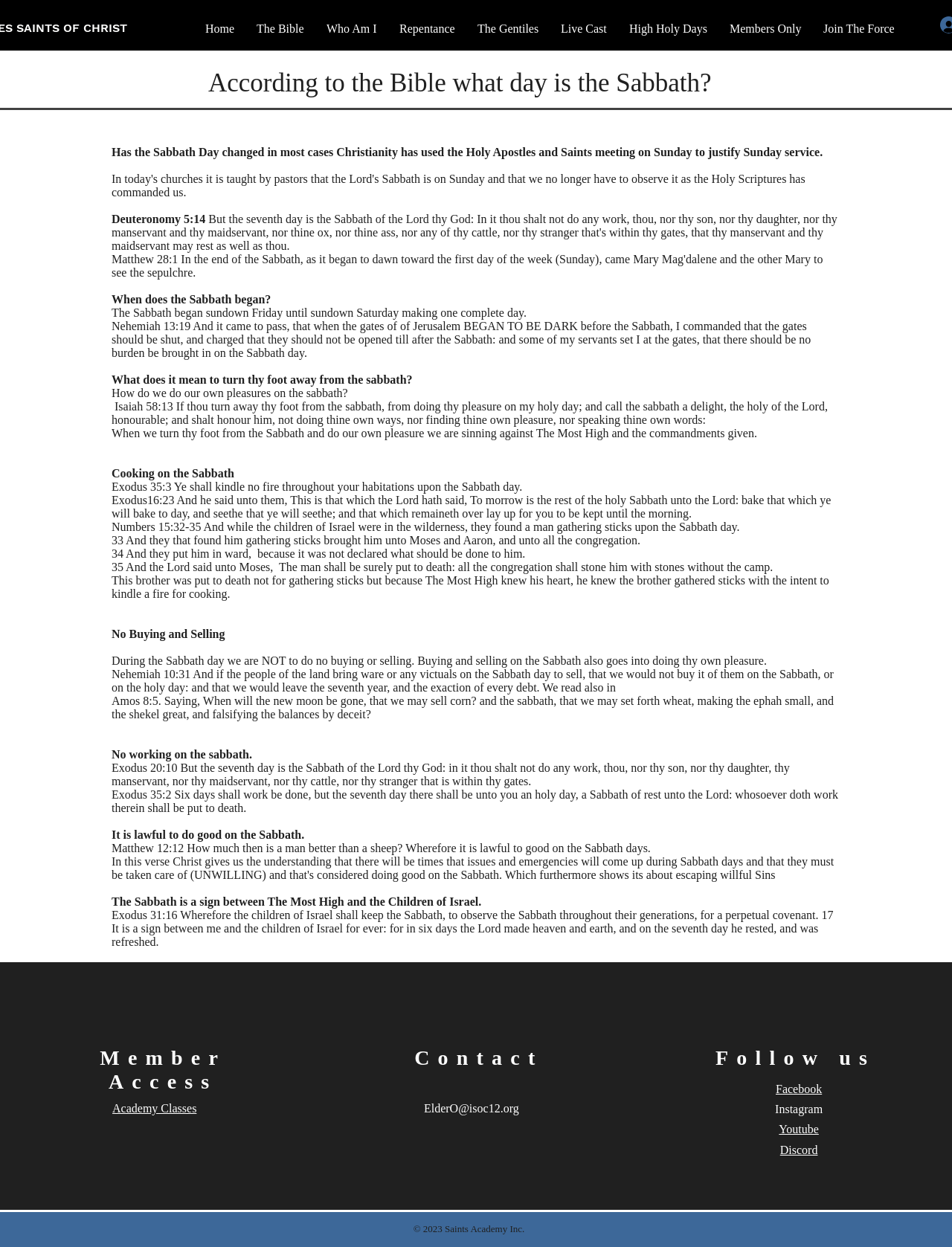Provide a comprehensive description of the webpage.

The webpage is about the Sabbath, specifically its significance and observance according to the Bible. At the top, there is a navigation menu with 10 links, including "Home", "The Bible", "Who Am I", and "Live Cast", among others. 

Below the navigation menu, there is a main section that takes up most of the page. It starts with a heading that asks, "According to the Bible, what day is the Sabbath?" This is followed by several paragraphs of text that discuss the Sabbath, including its definition, when it begins, and how to observe it. The text includes quotes from the Bible, such as Deuteronomy 5:14 and Isaiah 58:13.

The text is divided into sections, each with its own heading, such as "What does it mean to turn thy foot away from the Sabbath?", "Cooking on the Sabbath", "No Buying and Selling", and "No working on the Sabbath". Each section provides explanations and biblical references to support the discussion.

At the bottom of the page, there are three sections: "Member Access", "Contact", and "Follow us". The "Member Access" section has a link to "Academy Classes". The "Contact" section has a link to an email address, "ElderO@isoc12.org". The "Follow us" section has links to the organization's social media profiles, including Facebook, Instagram, YouTube, and Discord. Finally, there is a copyright notice at the very bottom of the page.